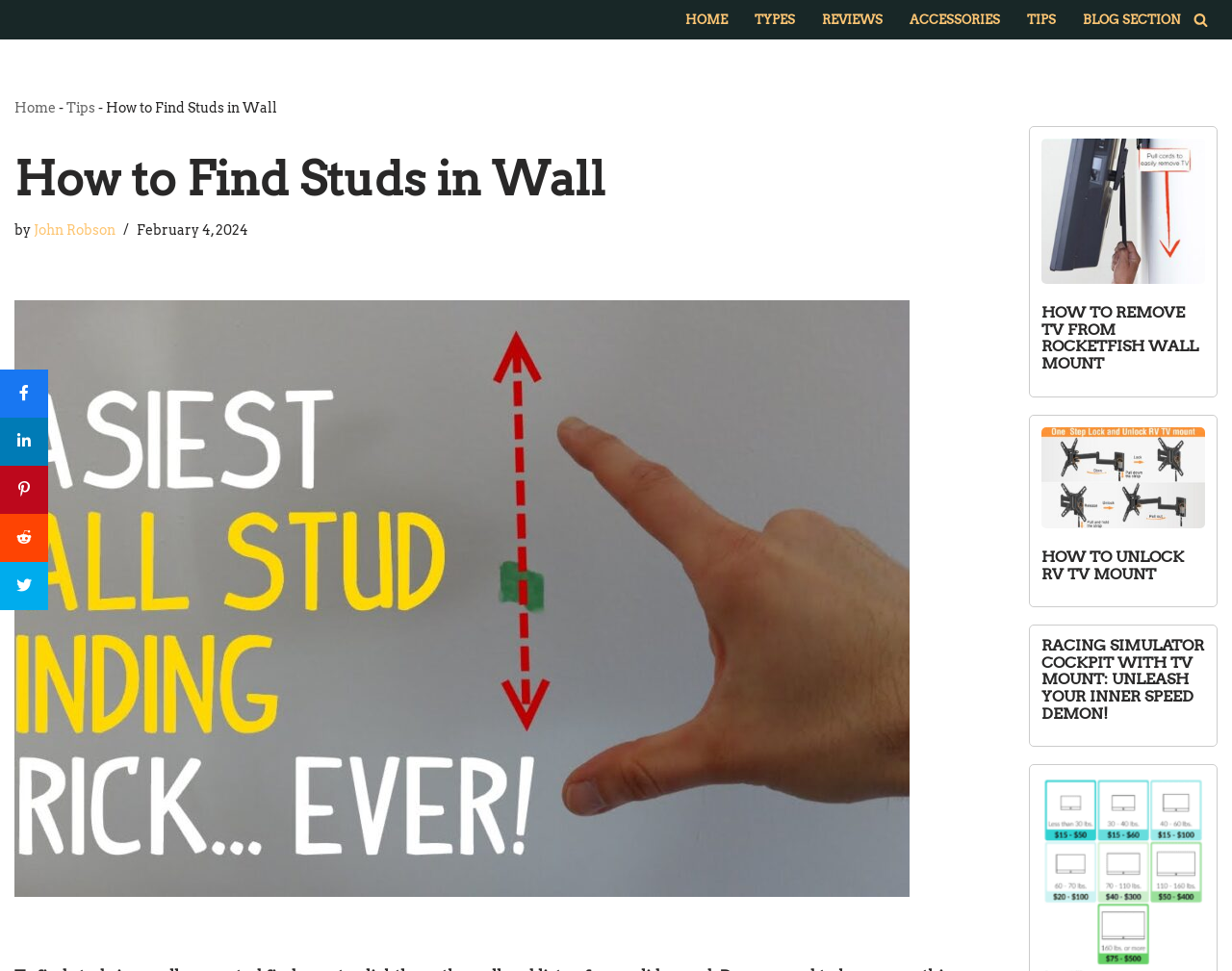Create an elaborate caption for the webpage.

The webpage is about finding studs in a wall, with a focus on providing tips and guides. At the top left, there is a "Skip to content" link. Next to it, there is a primary menu with links to different sections of the website, including "HOME", "TYPES", "REVIEWS", "ACCESSORIES", "TIPS", and "BLOG SECTION". On the top right, there is a search link accompanied by a small image.

Below the menu, there is a breadcrumbs navigation section that shows the current page's location in the website's hierarchy. It starts with "Home", followed by "Tips", and finally "How to Find Studs in Wall". 

The main content of the page is headed by a title "How to Find Studs in Wall" and is attributed to "John Robson" with a timestamp of "February 4, 2024". There is a large image on the page, likely related to the topic of finding studs in a wall.

On the right side of the page, there are three links to related articles, each with a heading and an accompanying image. The articles are about removing a TV from a Rocketfish wall mount, unlocking an RV TV mount, and a racing simulator cockpit with a TV mount.

At the bottom left, there are social media sharing links, including "Share", "Pin", "Share", and "Tweet".